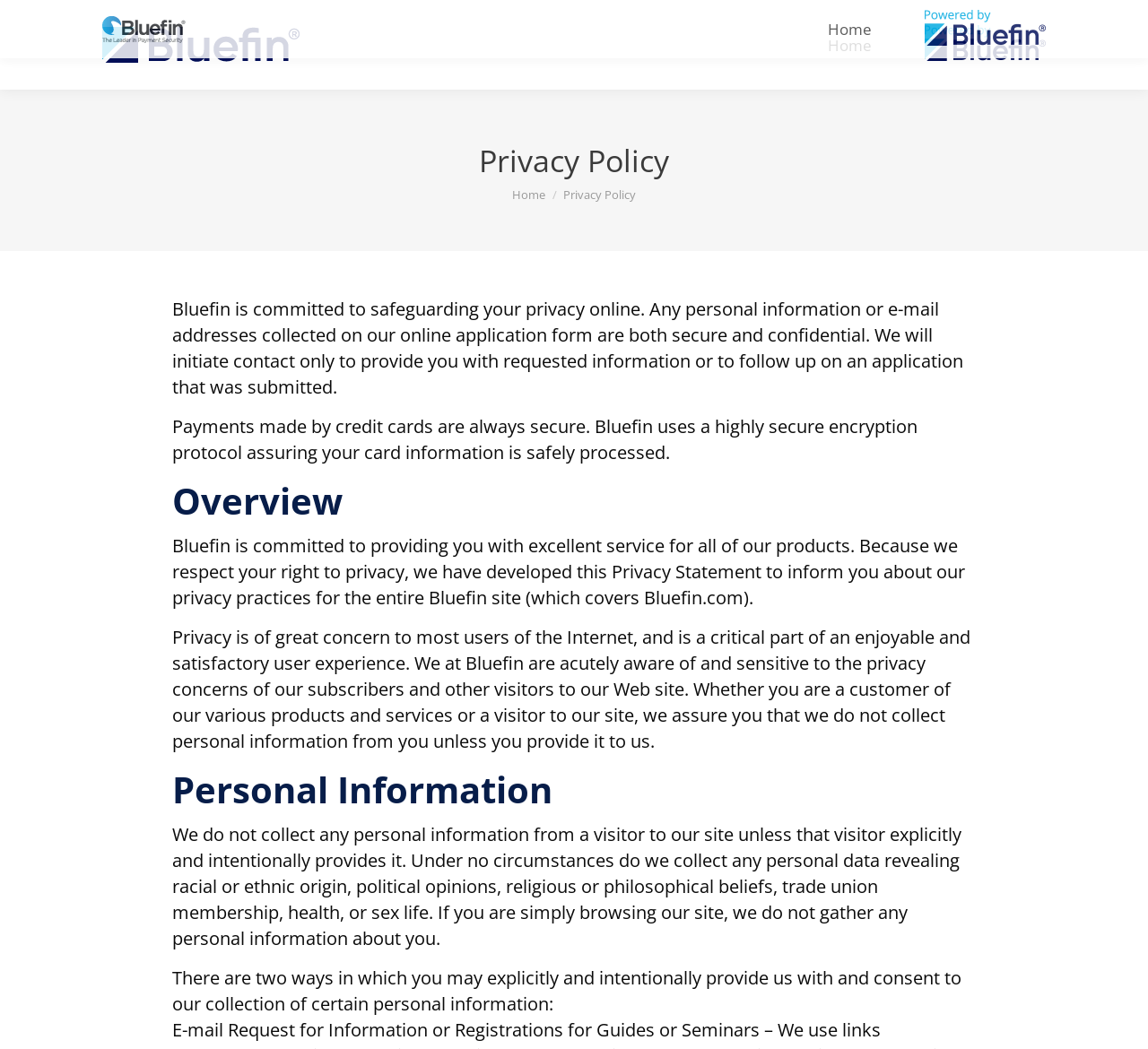Provide a thorough description of the webpage's content and layout.

The webpage is about the privacy policy of Bluefin Partners. At the top left corner, there is a link to "Bluefin Partners" accompanied by an image with the same name. On the top right corner, there are two links: "Home" and "Powered by Bluefin", with the latter having an associated image.

Below the top navigation links, there is a heading that reads "Privacy Policy". Underneath, there is a breadcrumb trail indicating the current page, with links to "Home" and "Privacy Policy". 

The main content of the page is divided into sections, starting with a paragraph that explains Bluefin's commitment to safeguarding users' privacy online. This is followed by another paragraph that assures the security of credit card payments.

The next section is headed by "Overview", which describes Bluefin's commitment to providing excellent service and respecting users' right to privacy. This is followed by a lengthy paragraph that explains Bluefin's privacy practices and its awareness of users' privacy concerns.

The subsequent section is headed by "Personal Information", which explains that Bluefin does not collect personal information from visitors unless it is explicitly provided. This section also outlines the types of personal data that are not collected and the two ways in which users may provide personal information.